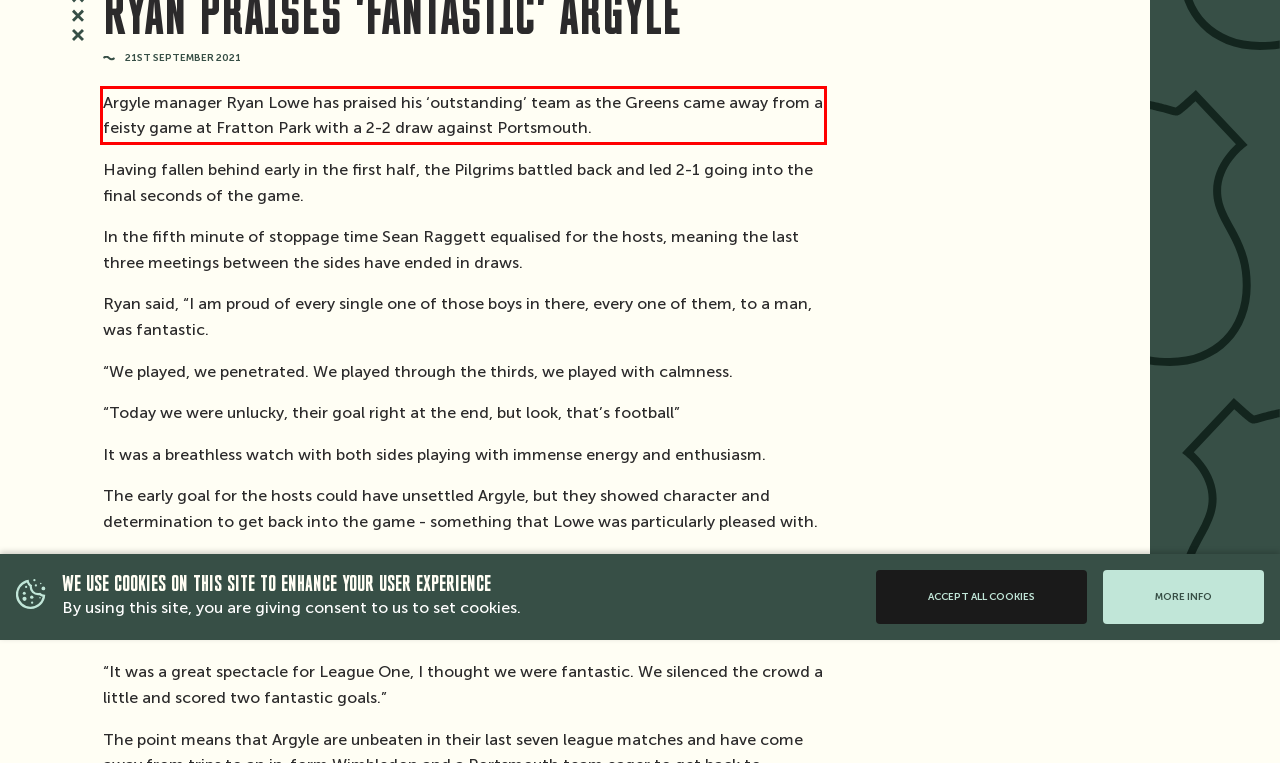Please look at the screenshot provided and find the red bounding box. Extract the text content contained within this bounding box.

Argyle manager Ryan Lowe has praised his ‘outstanding’ team as the Greens came away from a feisty game at Fratton Park with a 2-2 draw against Portsmouth.